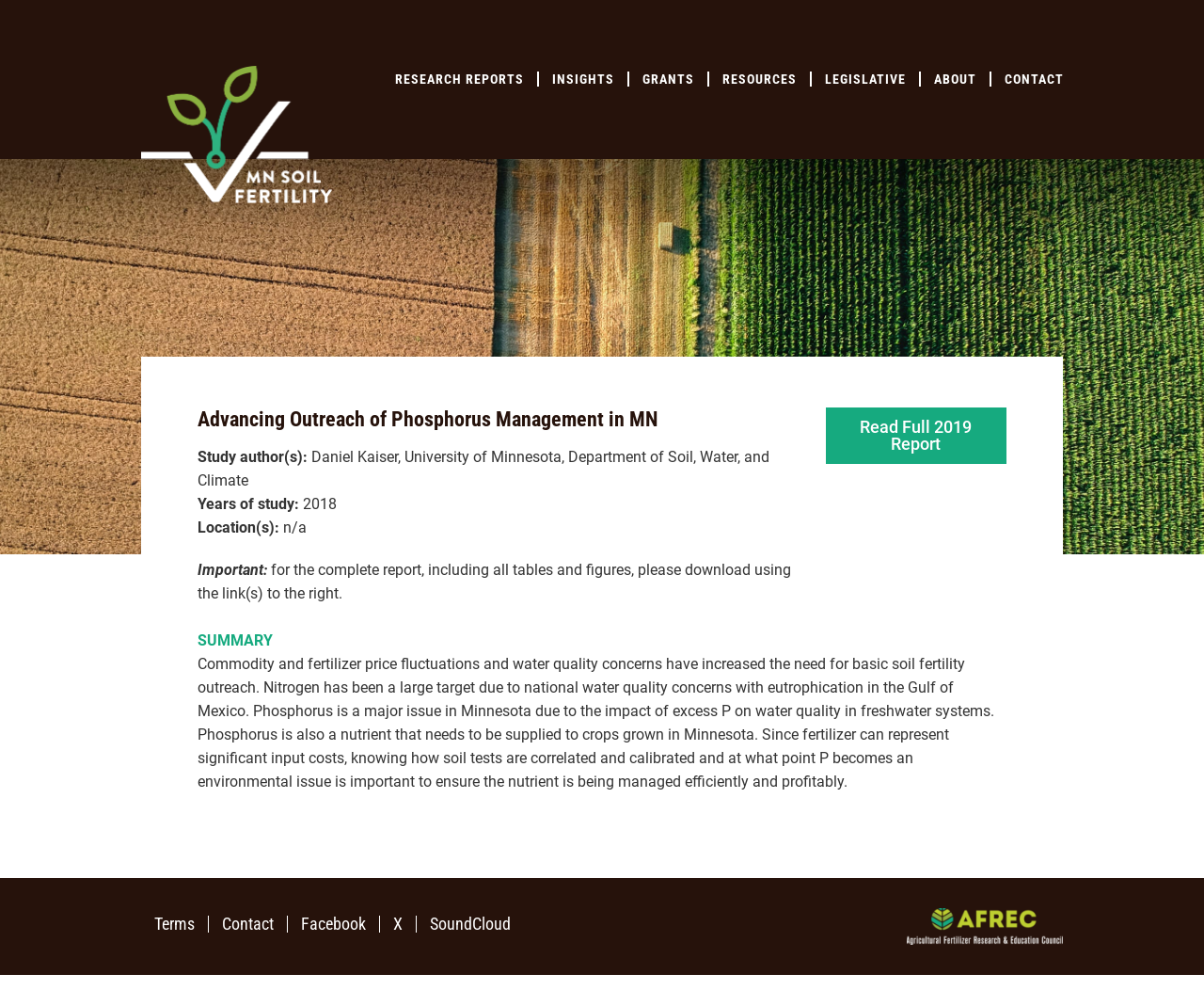Analyze the image and deliver a detailed answer to the question: What is the purpose of the study mentioned on the webpage?

The answer can be found in the summary section of the webpage, where it is written 'knowing how soil tests are correlated and calibrated and at what point P becomes an environmental issue is important to ensure the nutrient is being managed efficiently and profitably'.